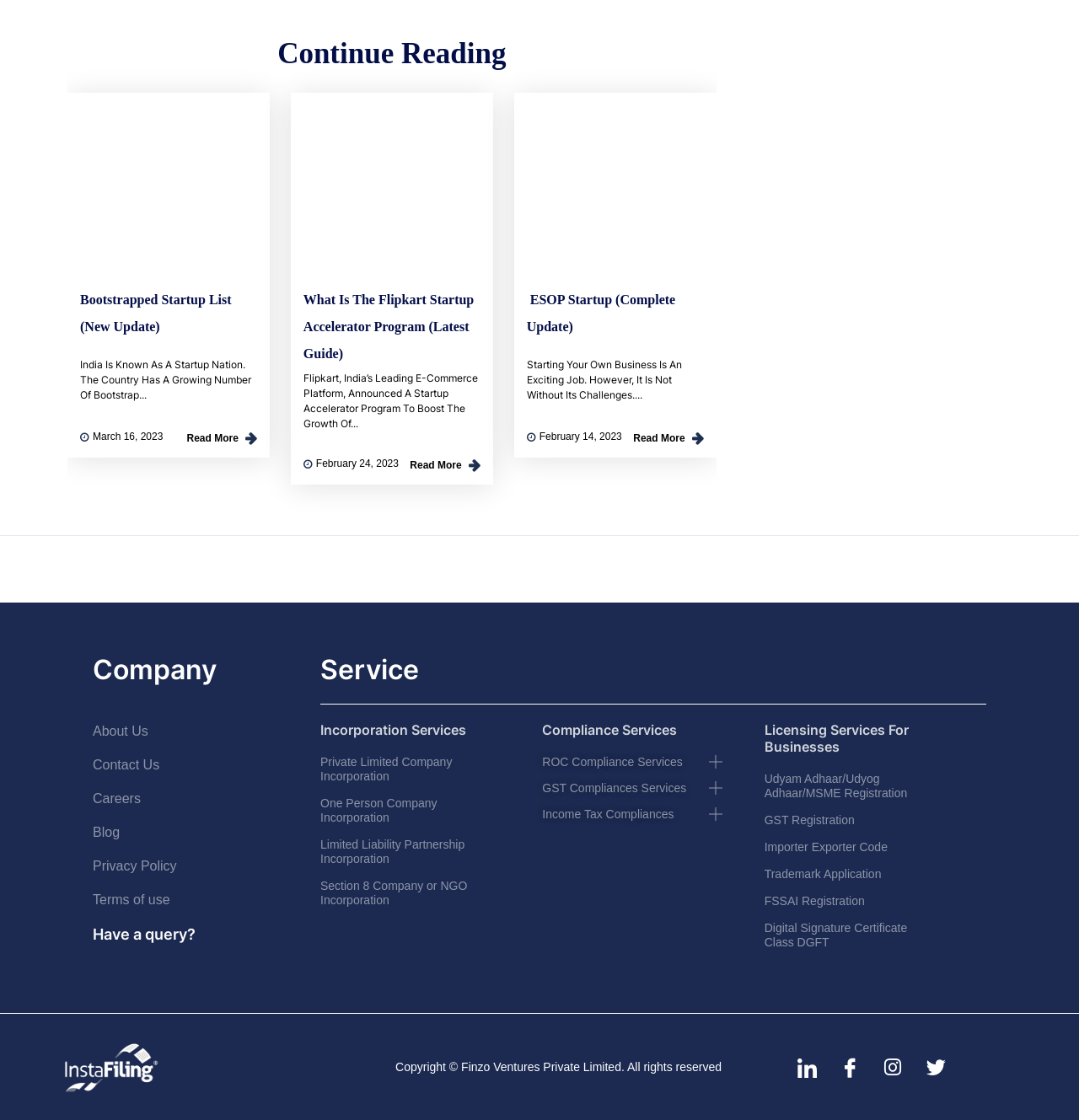Identify the bounding box coordinates necessary to click and complete the given instruction: "Read more about Bootstrapped Startup List".

[0.074, 0.164, 0.238, 0.179]